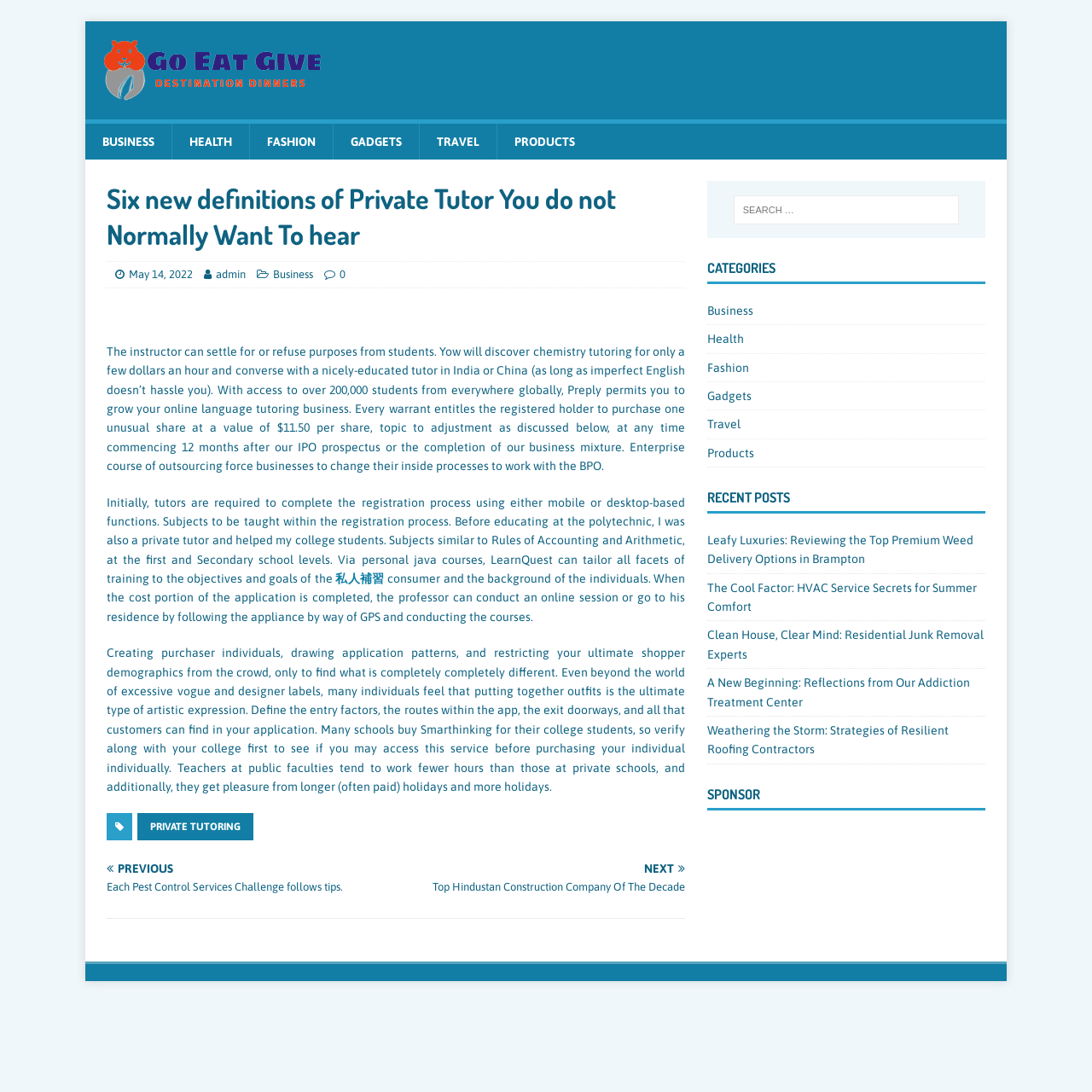Describe all the key features and sections of the webpage thoroughly.

The webpage is about a blog post titled "Six new definitions of Private Tutor You do not Normally Want To hear" from Go Eat Give. At the top, there is a logo of Go Eat Give, which is an image with a link to the website. Below the logo, there are seven links to different categories: BUSINESS, HEALTH, FASHION, GADGETS, TRAVEL, PRODUCTS, and a link to the blog post title.

The main content of the webpage is an article about private tutoring. The article has a heading with the title, followed by a paragraph of text that describes the flexibility of private tutoring, including the ability to find tutors from around the world. There are several paragraphs of text that discuss the process of becoming a private tutor, including the registration process and the ability to conduct online sessions.

To the right of the article, there are several links to related categories, including BUSINESS, HEALTH, FASHION, GADGETS, TRAVEL, and PRODUCTS. There is also a search bar where users can search for specific topics.

Below the article, there are links to previous and next posts, as well as a section titled "CATEGORIES" with links to different categories. There is also a section titled "RECENT POSTS" with links to several recent blog posts, including "Leafy Luxuries: Reviewing the Top Premium Weed Delivery Options in Brampton" and "A New Beginning: Reflections from Our Addiction Treatment Center". Finally, there is a section titled "SPONSOR" at the bottom of the page.